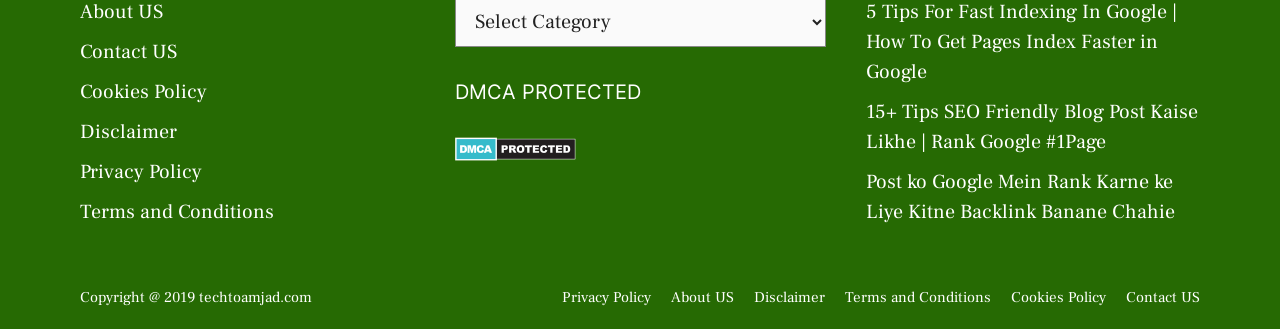Locate the bounding box coordinates of the area where you should click to accomplish the instruction: "Visit 15+ Tips SEO Friendly Blog Post".

[0.676, 0.3, 0.936, 0.47]